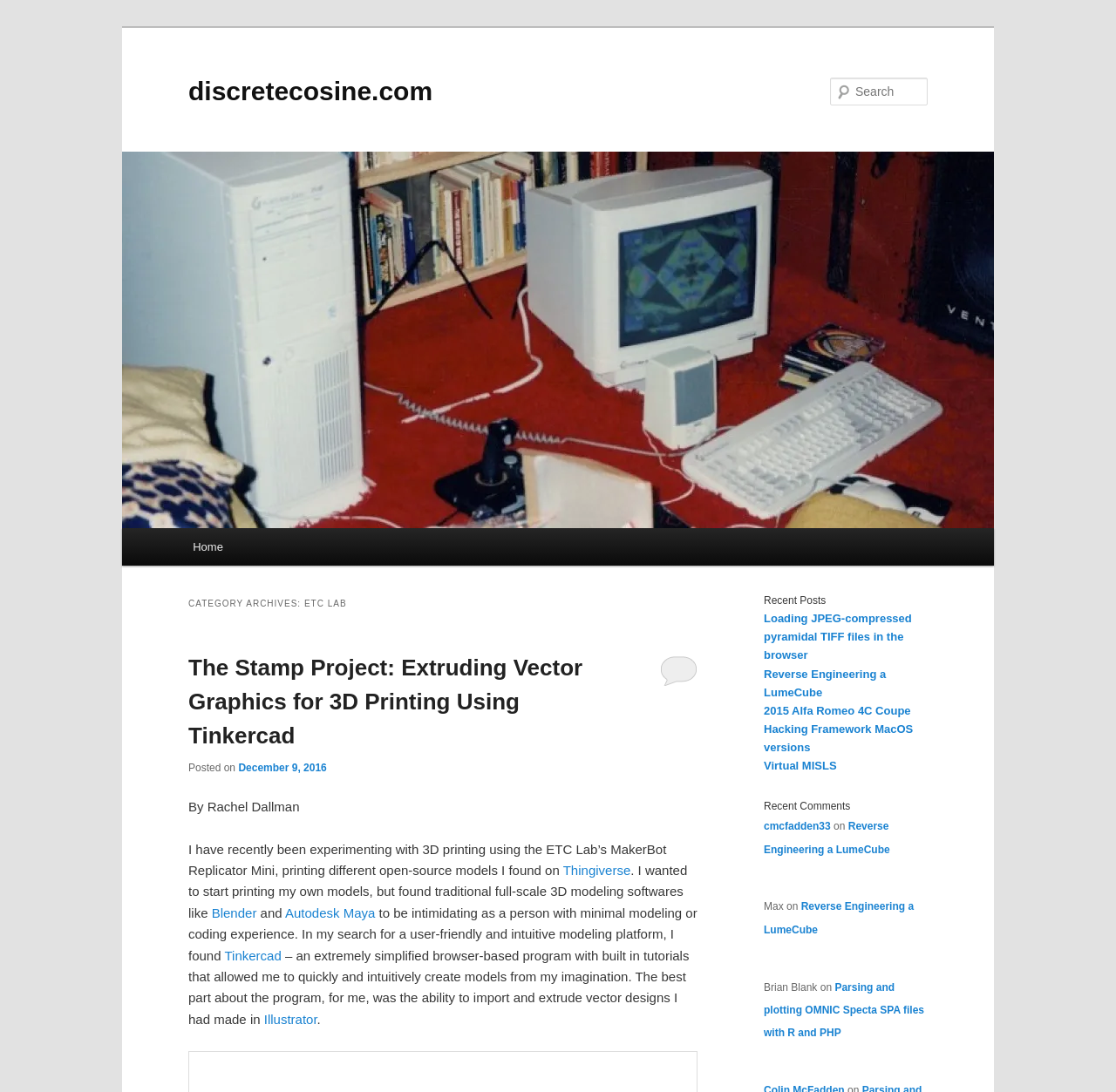Give a concise answer using only one word or phrase for this question:
What is the name of the website?

discretecosine.com